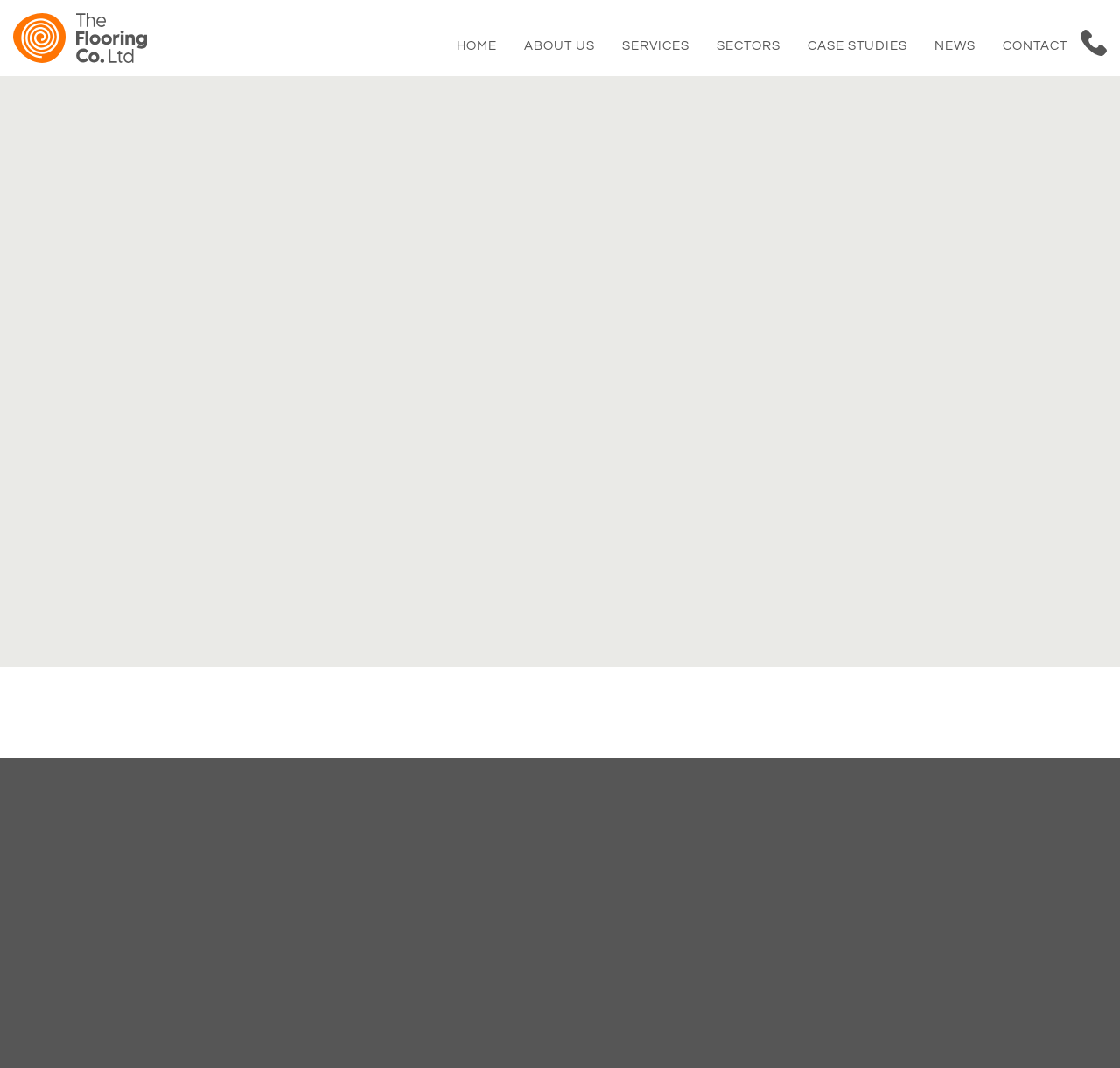Determine the bounding box coordinates of the element that should be clicked to execute the following command: "Get the contact phone number".

[0.74, 0.932, 0.815, 0.944]